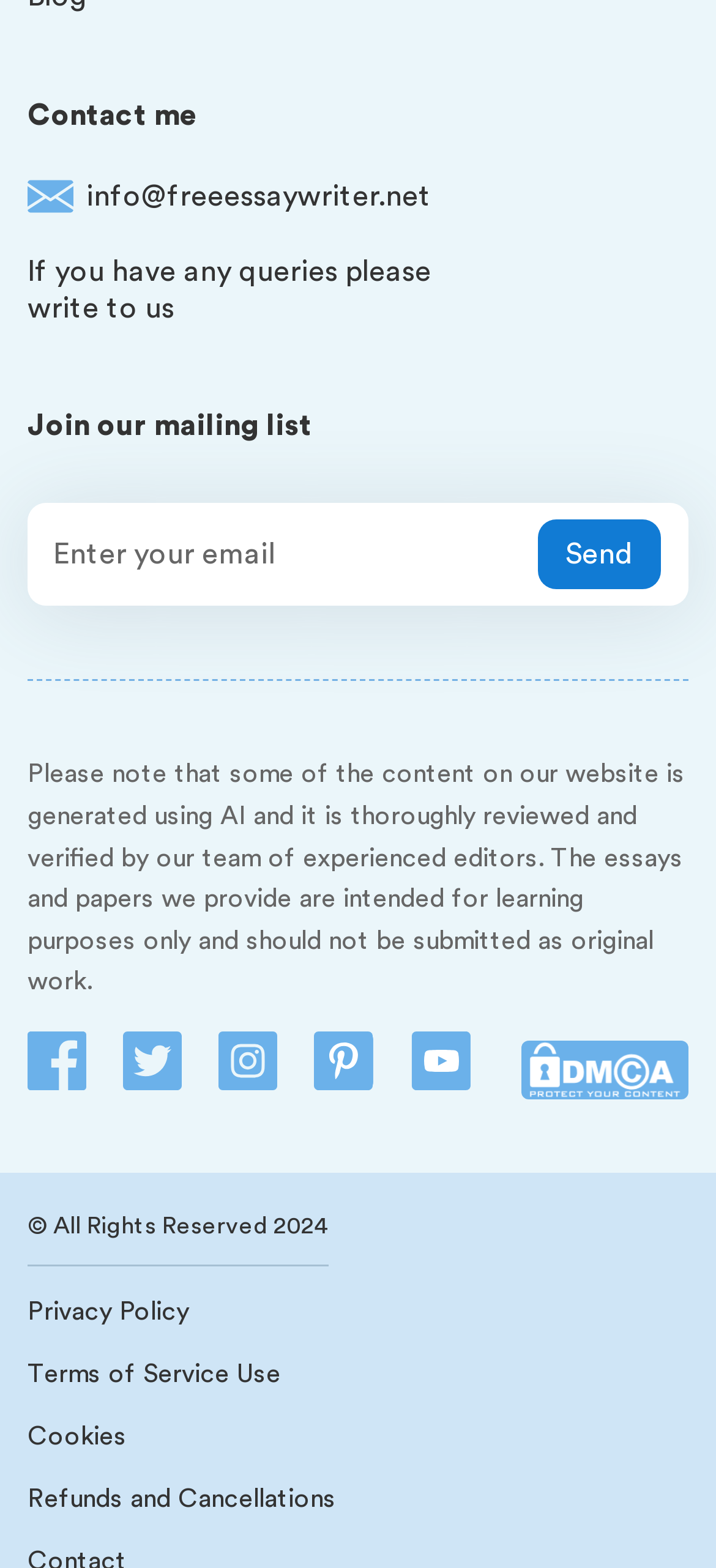What is the purpose of the textbox?
From the screenshot, provide a brief answer in one word or phrase.

Enter your email